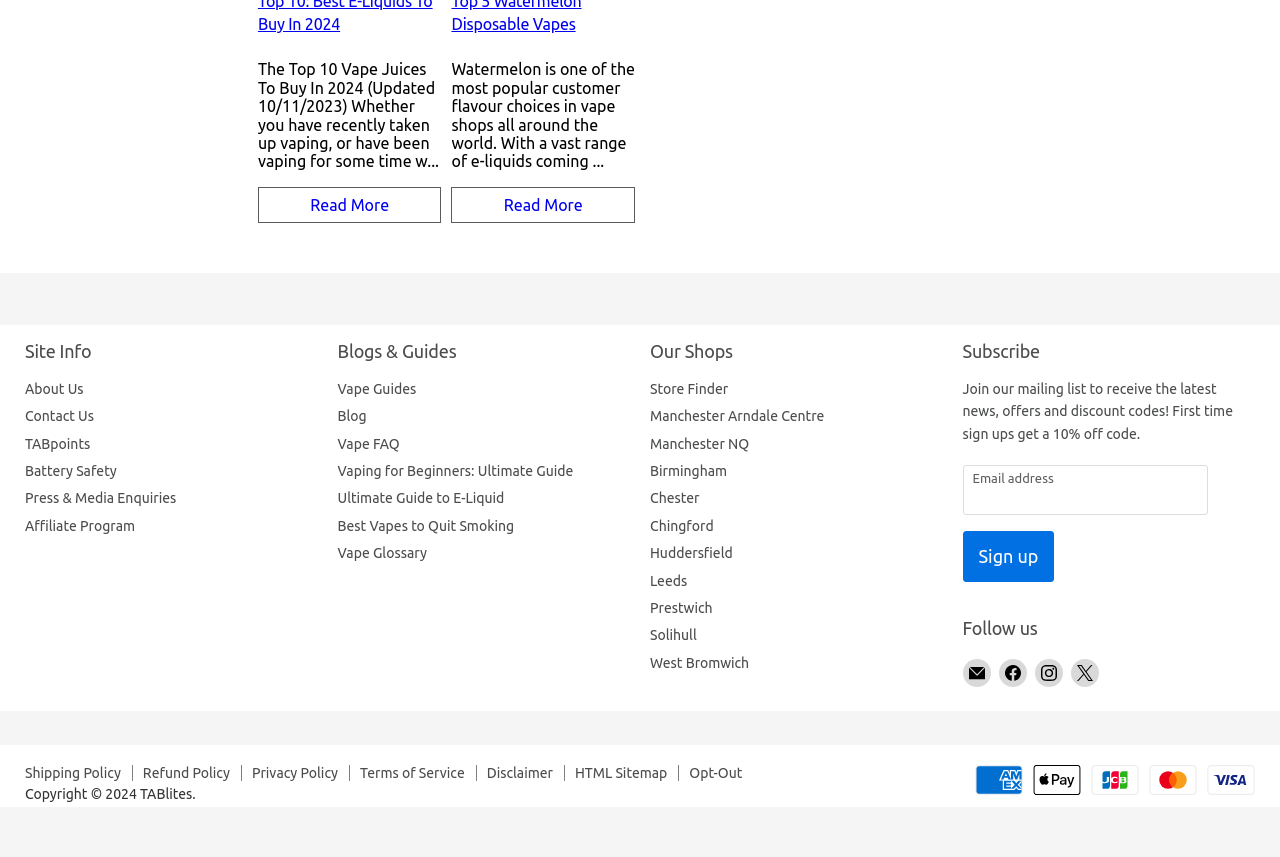Highlight the bounding box coordinates of the element that should be clicked to carry out the following instruction: "Read more about Top 10: Best E-Liquids To Buy In 2024". The coordinates must be given as four float numbers ranging from 0 to 1, i.e., [left, top, right, bottom].

[0.202, 0.218, 0.345, 0.26]